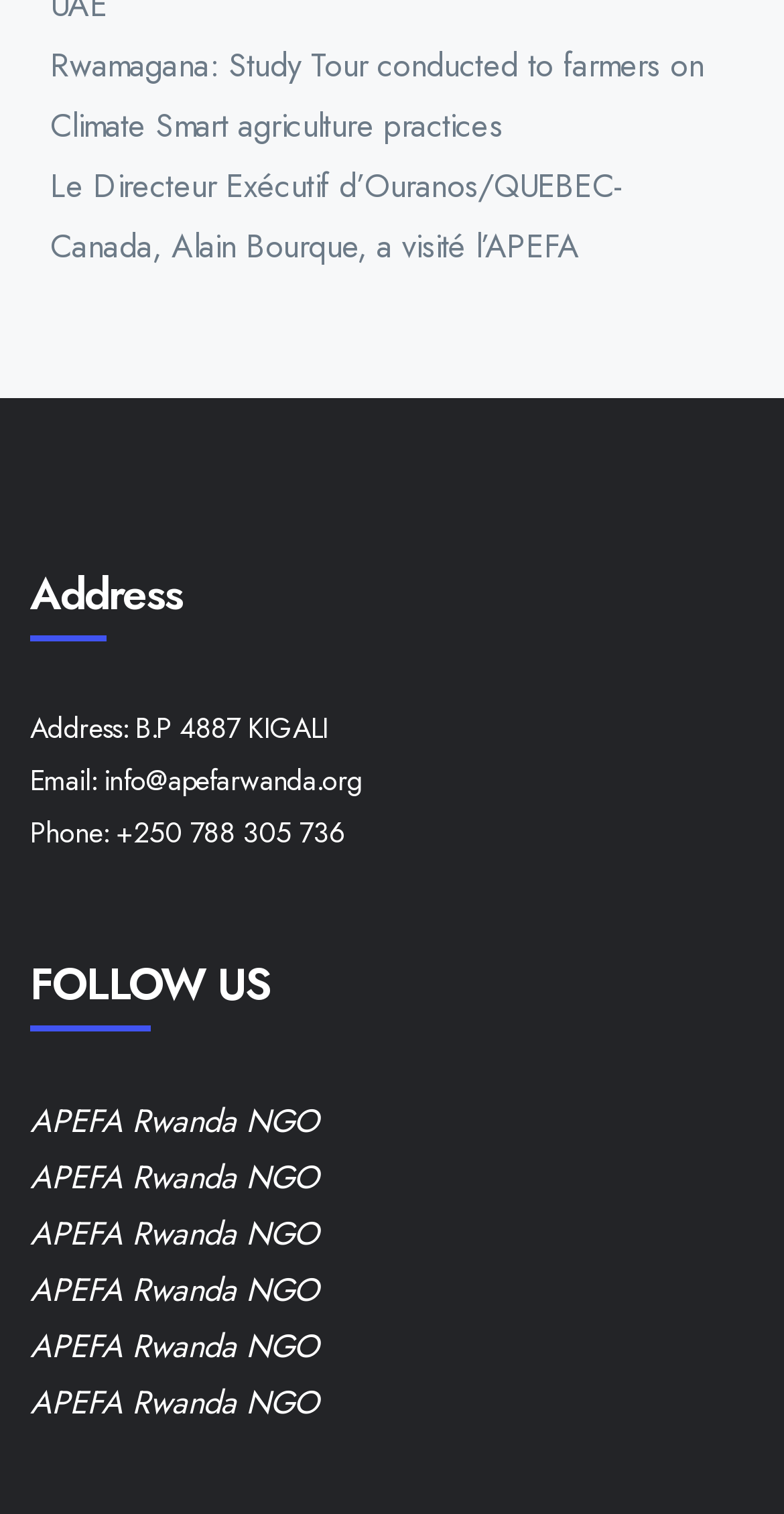Find the bounding box coordinates for the HTML element described as: "APEFA Rwanda NGO". The coordinates should consist of four float values between 0 and 1, i.e., [left, top, right, bottom].

[0.038, 0.726, 0.407, 0.756]